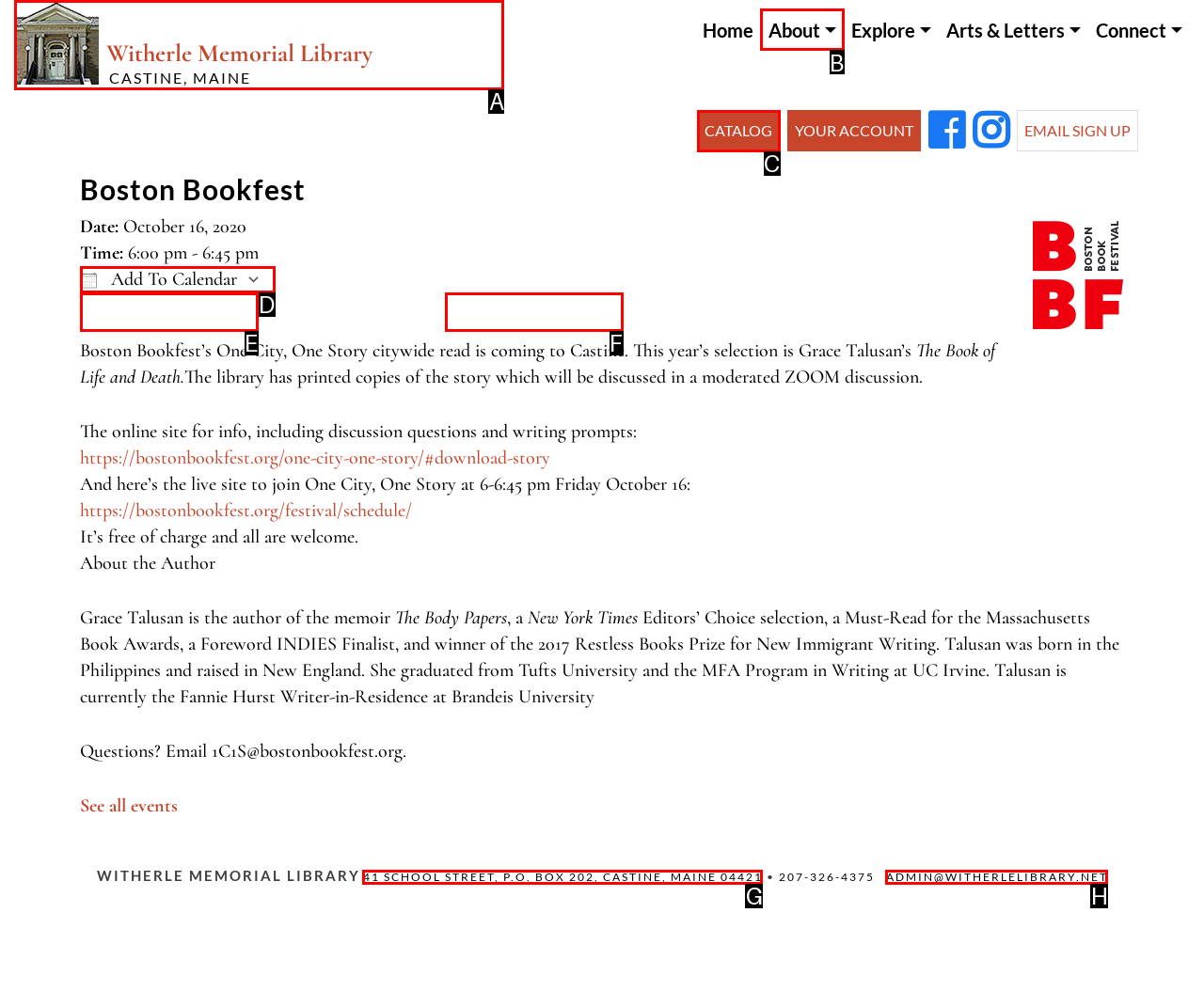Select the appropriate HTML element that needs to be clicked to execute the following task: Click the 'About' button. Respond with the letter of the option.

B